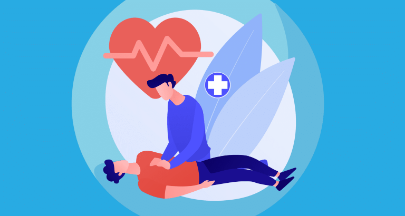What is the ultimate goal of the OSHA medical training?
Please look at the screenshot and answer using one word or phrase.

Safeguarding employees and patients